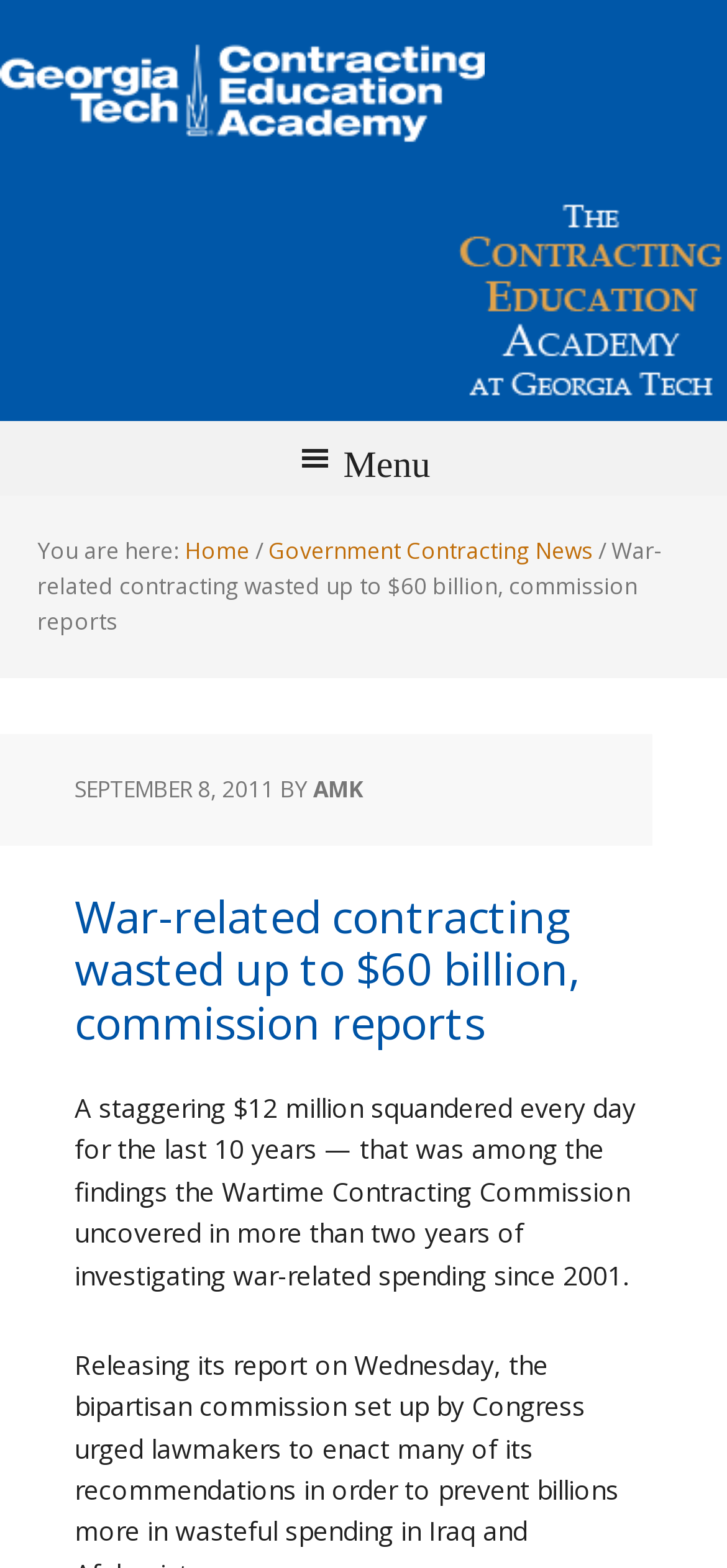Identify the bounding box coordinates of the HTML element based on this description: "The Contracting Education Academy".

[0.0, 0.0, 0.667, 0.119]